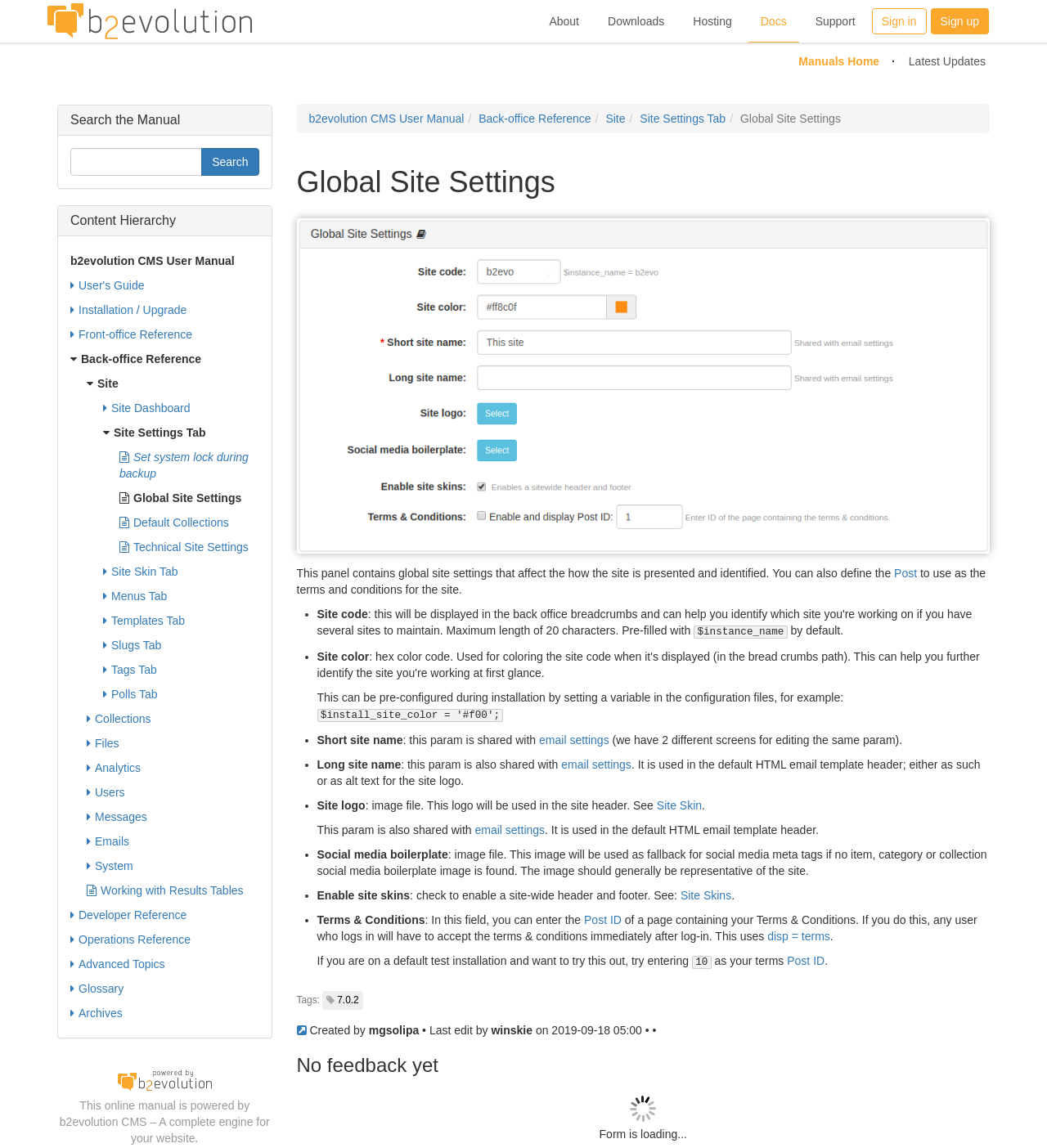Provide an in-depth description of the elements and layout of the webpage.

This webpage is titled "Global Site Settings" and appears to be a configuration page for a website. At the top, there is a heading "b2evolution" with an accompanying image, followed by a row of links to various sections of the website, including "About", "Downloads", "Hosting", "Docs", "Support", "Sign in", and "Sign up".

Below this, there is a main section with a heading "Global Site Settings" and a brief description of the page's purpose. This section is divided into several subsections, each with a list marker (•) and a brief description of a site setting. These settings include "Site code", "Site color", "Short site name", "Long site name", "Site logo", "Social media boilerplate", "Enable site skins", and "Terms & Conditions". Each of these subsections has a brief description and, in some cases, links to related pages or settings.

To the right of the main section, there is a column with links to "Manuals Home" and "Latest Updates". At the bottom of the page, there is a section with information about the page's creation and editing history, including the names of the creators and editors and the date of the last edit. There is also a heading "No feedback yet" and a "Loading..." indicator, suggesting that this page may be awaiting feedback or comments.